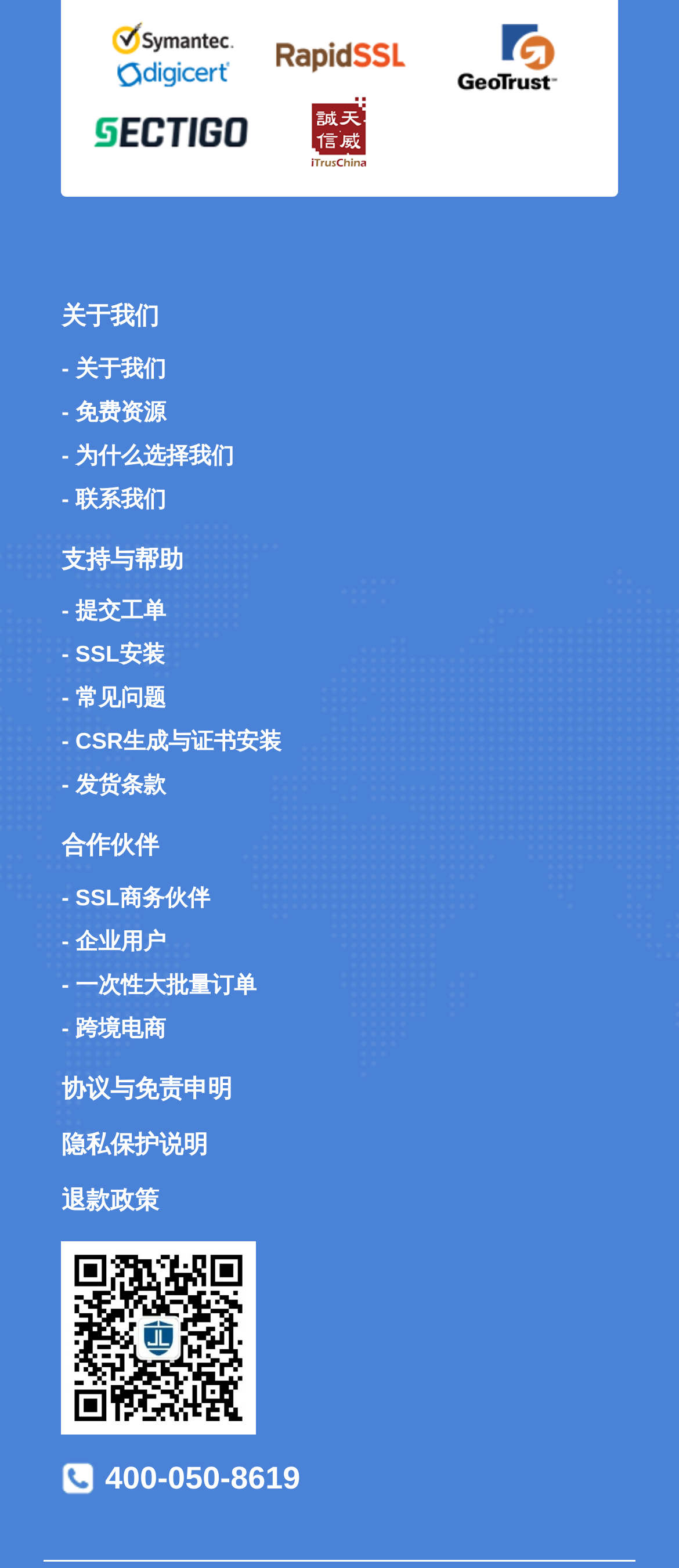Determine the bounding box for the UI element that matches this description: "退款政策".

[0.091, 0.756, 0.909, 0.775]